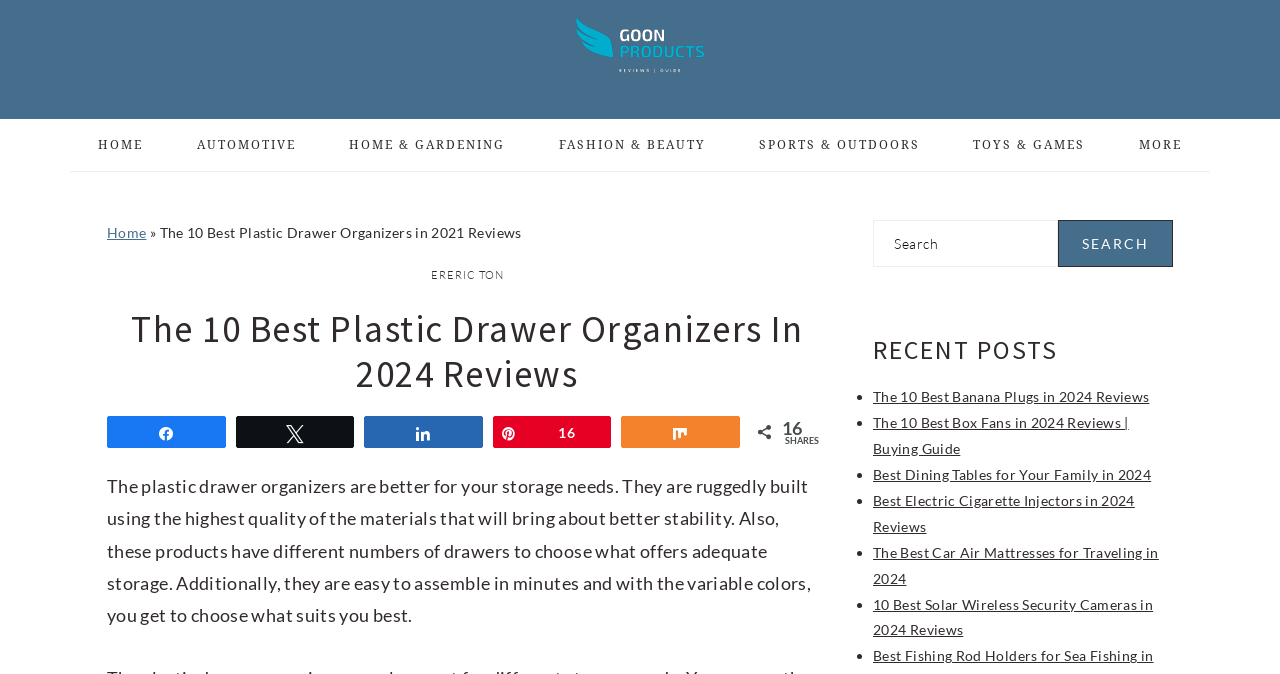Provide the bounding box coordinates of the HTML element this sentence describes: "Home & Gardening".

[0.253, 0.177, 0.414, 0.254]